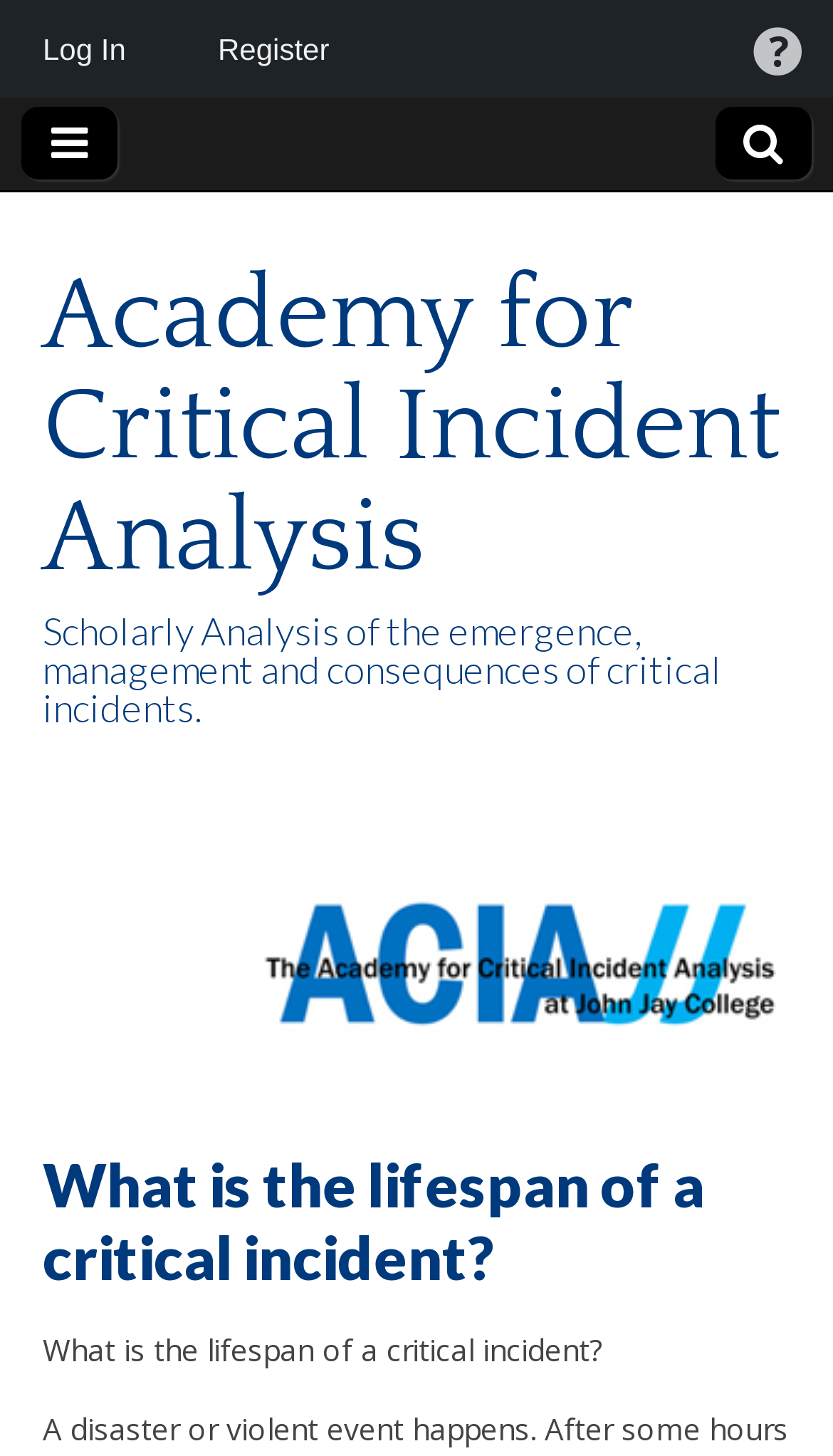What is the topic of the webpage?
We need a detailed and meticulous answer to the question.

The topic of the webpage can be inferred from the static text element that says 'Scholarly Analysis of the emergence, management and consequences of critical incidents.' which suggests that the webpage is about critical incident analysis.